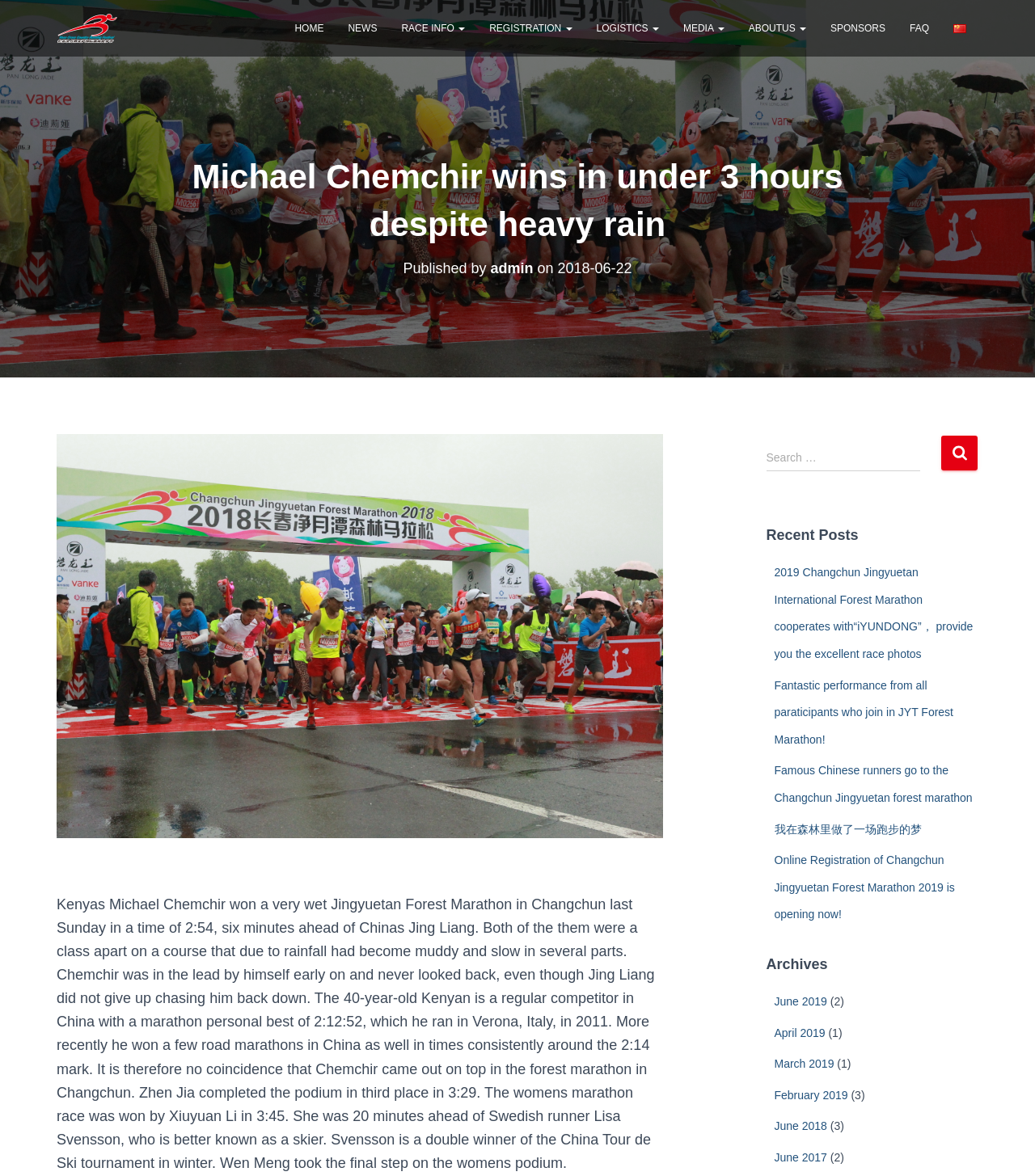Determine the bounding box coordinates of the target area to click to execute the following instruction: "Click on the VasaRun logo."

[0.055, 0.007, 0.113, 0.041]